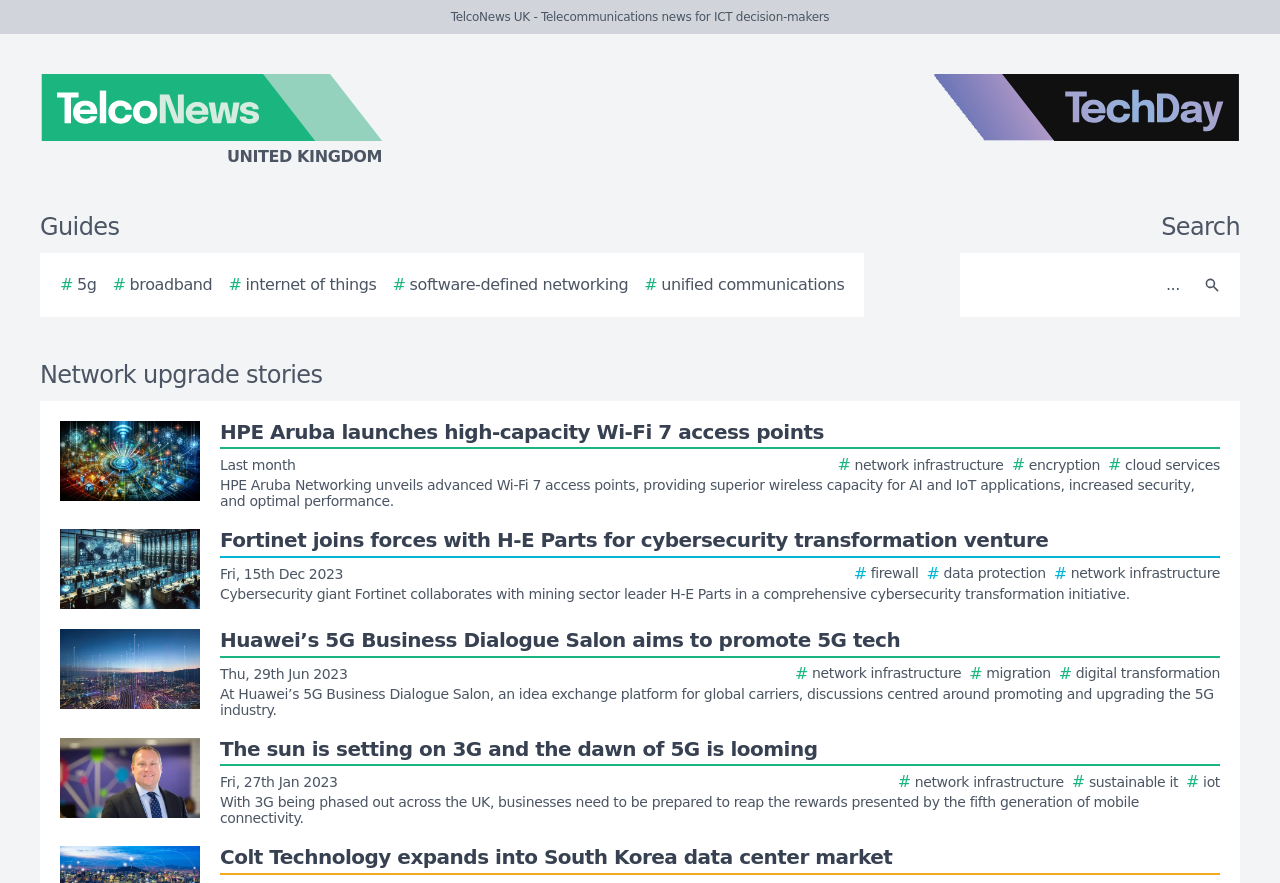Provide an in-depth caption for the webpage.

The webpage is a list of network upgrade stories from TelcoNews UK, a telecommunications news website for ICT decision-makers. At the top, there is a logo of TelcoNews UK, accompanied by a link to the website, and a TechDay logo on the right side. Below the logos, there are navigation links, including "Guides" and several technology-related hashtags, such as "# 5g", "# broadband", and "# internet of things".

On the right side of the navigation links, there is a search bar with a "Search" button and a magnifying glass icon. Below the navigation section, there is a heading that reads "Network upgrade stories". 

The main content of the webpage is a list of news articles, each with a story image, a title, and a brief summary. There are four news articles in total, with topics ranging from HPE Aruba's Wi-Fi 7 access points to Fortinet's cybersecurity transformation venture, Huawei's 5G Business Dialogue Salon, and the phasing out of 3G in the UK. Each article has a thumbnail image on the left side, with the title and summary text on the right side. The articles are stacked vertically, with the most recent one at the top.